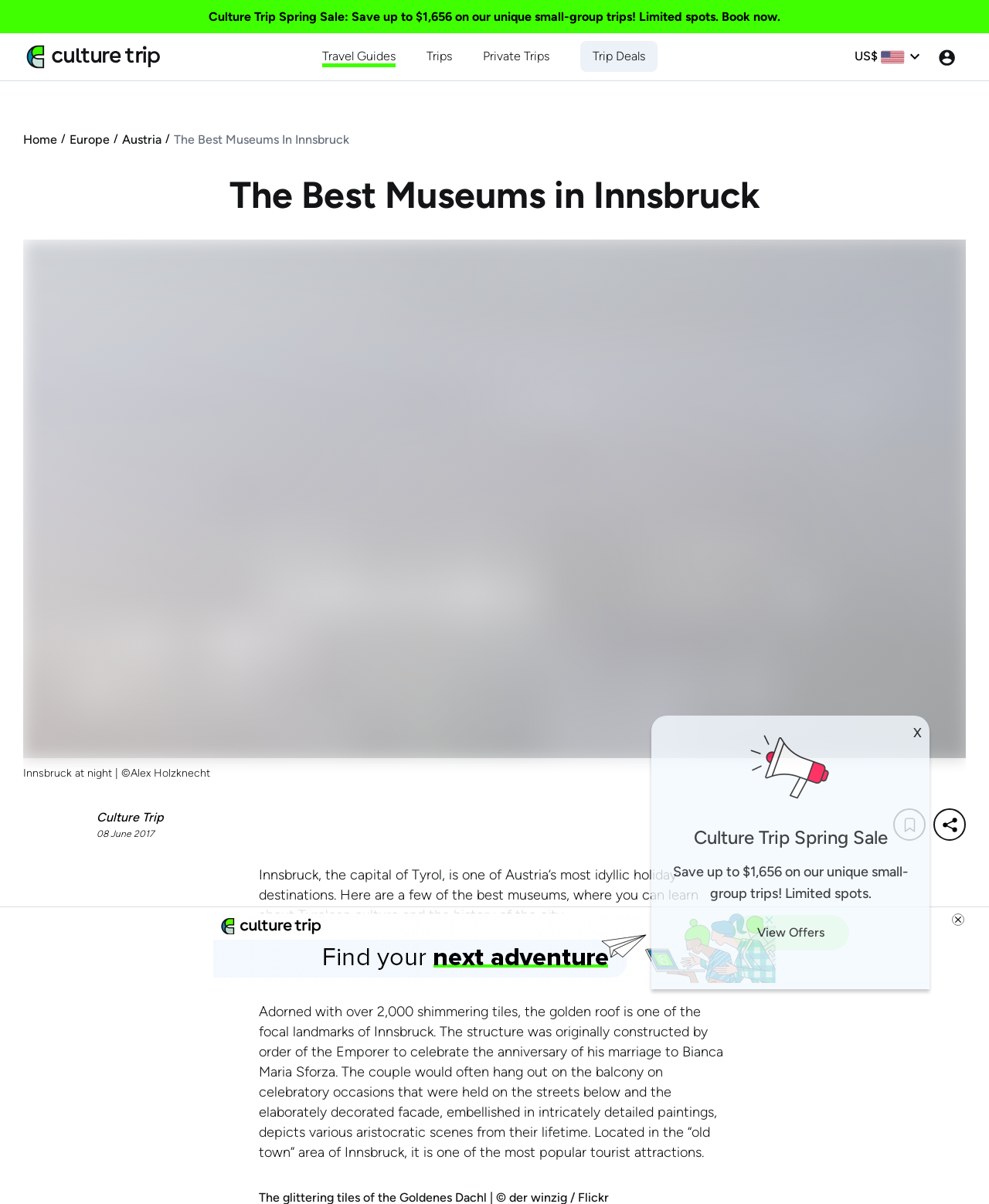Answer the question below with a single word or a brief phrase: 
What is the capital of Tyrol?

Innsbruck